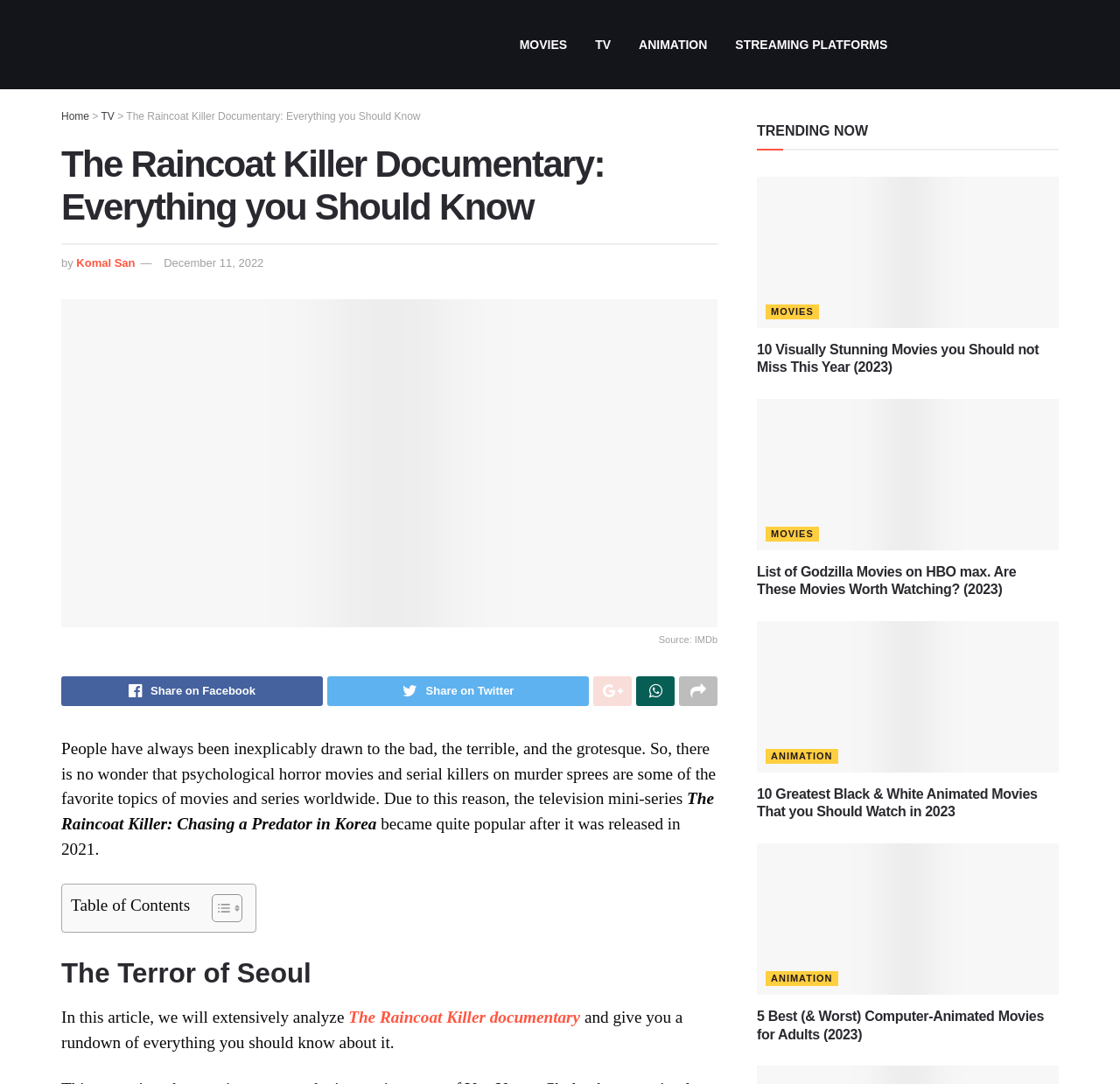Identify the bounding box coordinates for the element you need to click to achieve the following task: "Read the article '10 Visually Stunning Movies you Should not Miss This Year (2023)'". The coordinates must be four float values ranging from 0 to 1, formatted as [left, top, right, bottom].

[0.676, 0.315, 0.928, 0.346]